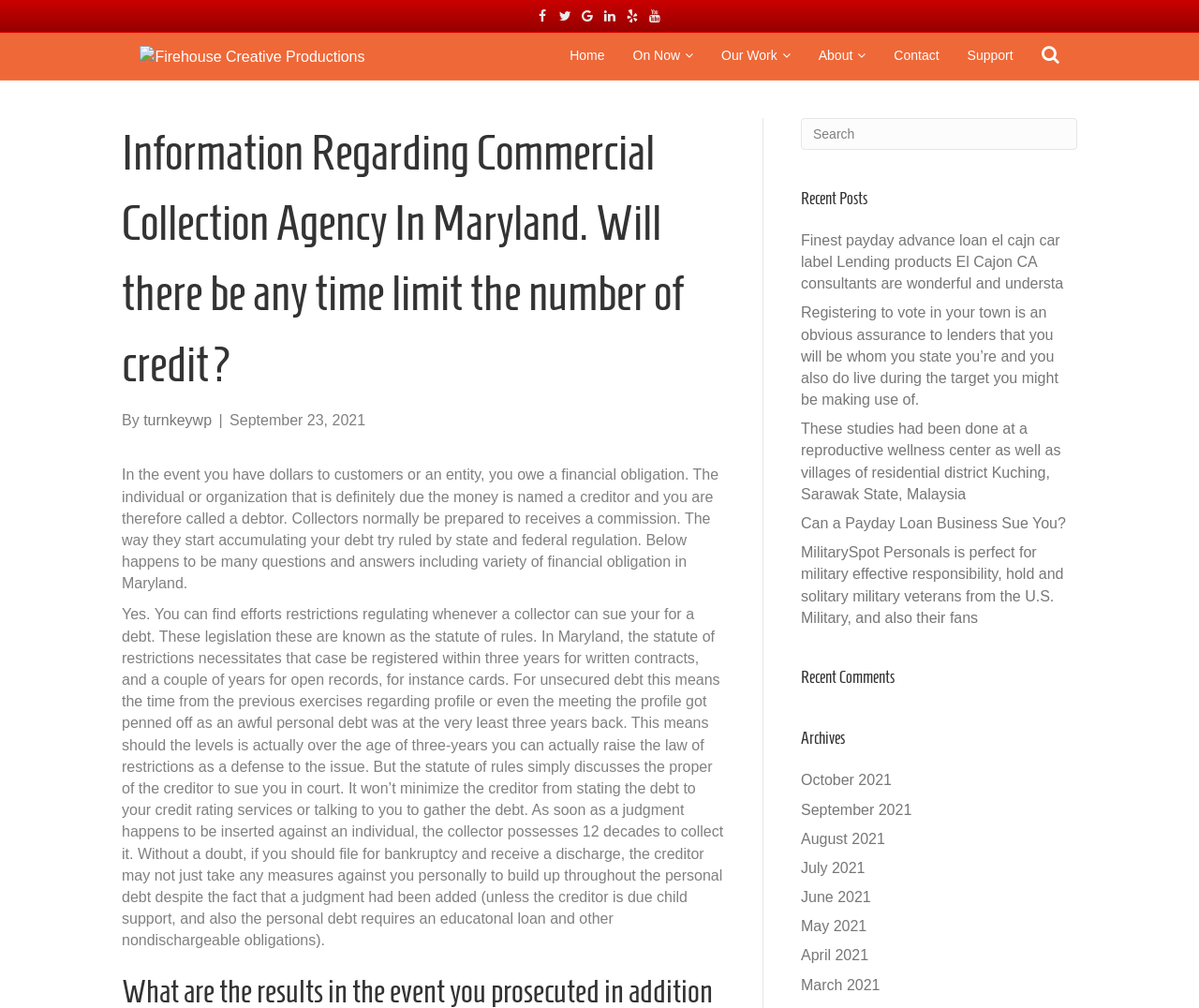Refer to the screenshot and answer the following question in detail:
What is the purpose of the statute of limitations in Maryland?

I found the answer by reading the text in the main content section of the webpage, which explains that the statute of limitations in Maryland regulates when a collector can sue for a debt, specifically stating that 'there are time limits regulating when a collector can sue you for a debt'.